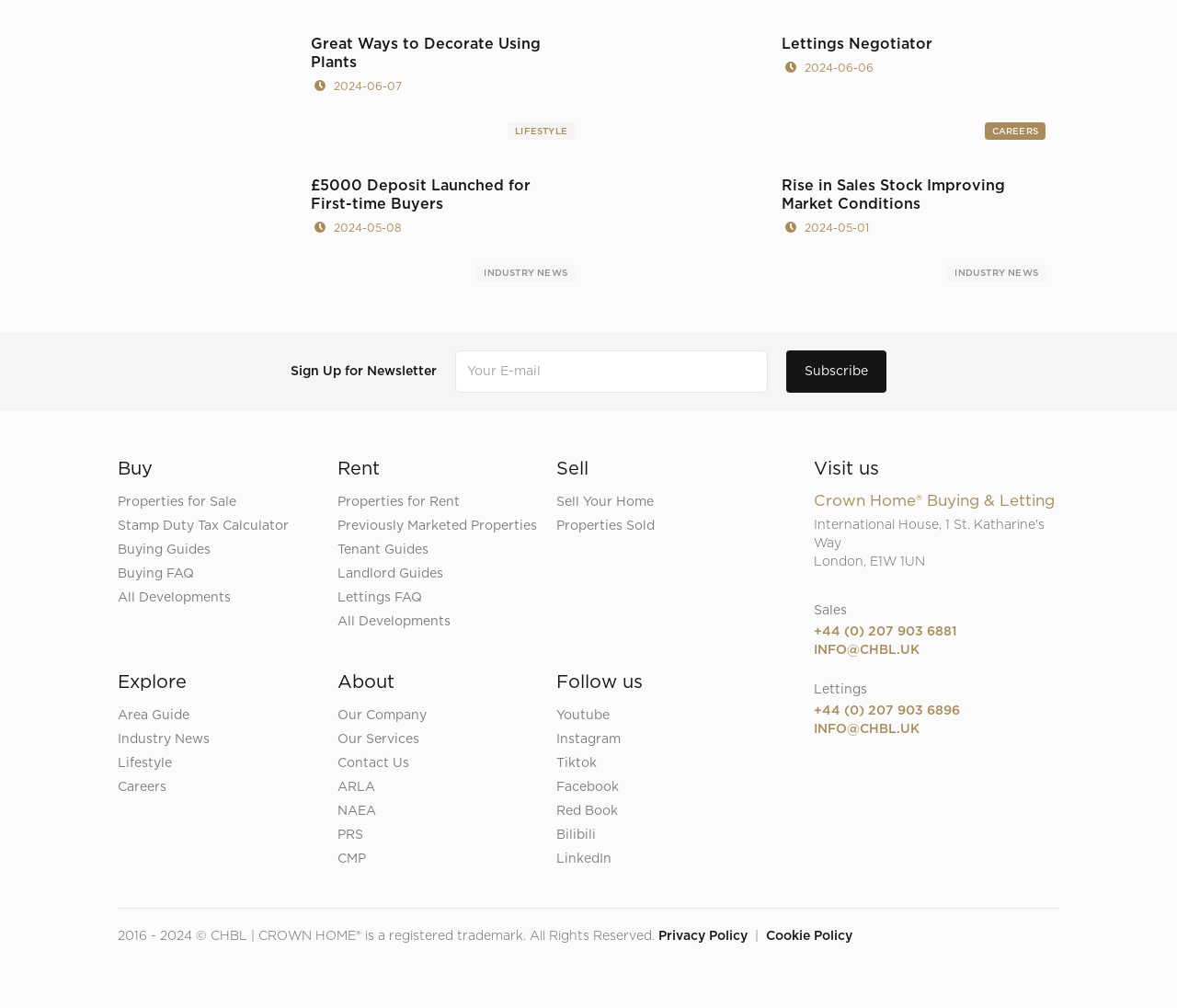Show the bounding box coordinates for the HTML element as described: "Stamp Duty Tax Calculator".

[0.1, 0.51, 0.245, 0.534]